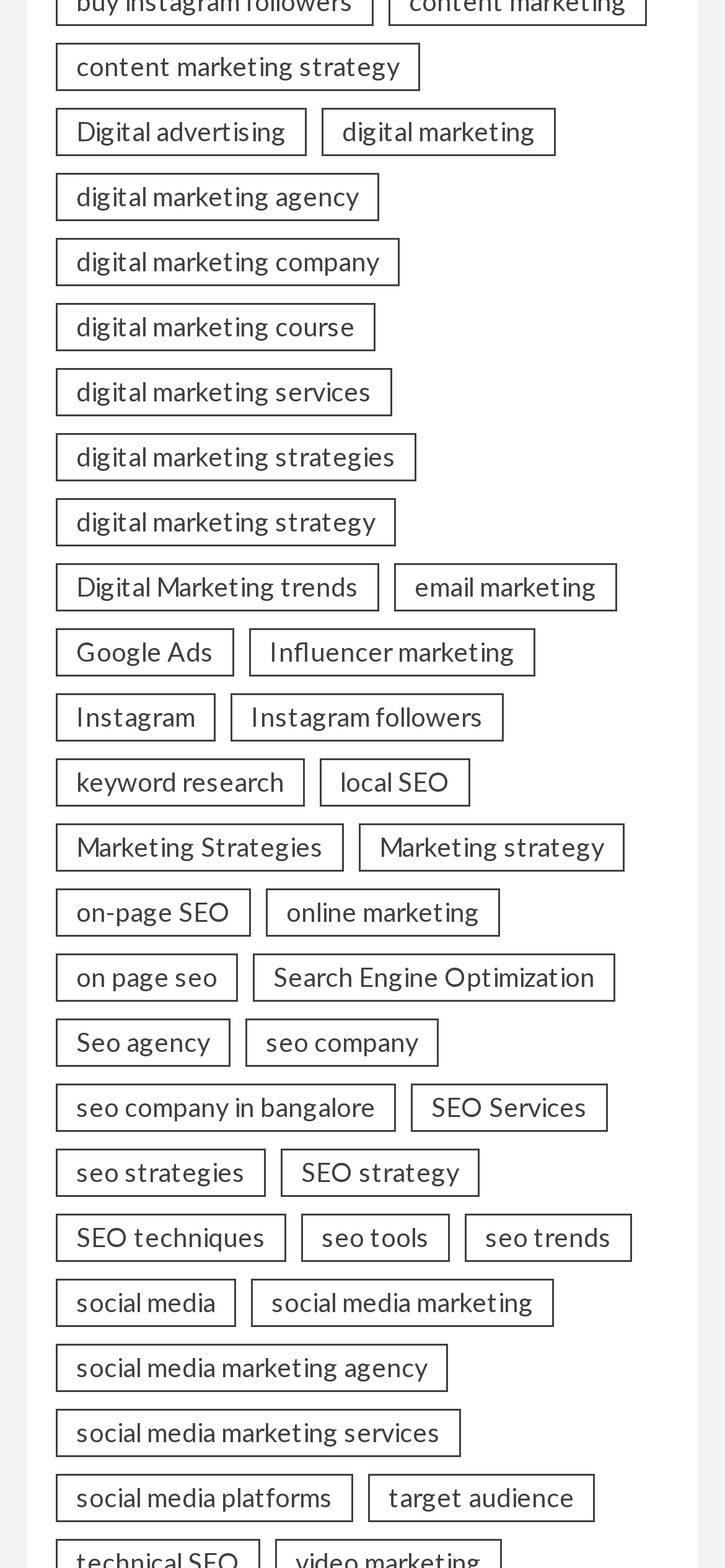Analyze the image and deliver a detailed answer to the question: What is the topic of the link located at the top-left corner of the webpage?

By analyzing the bounding box coordinates of the links, I determined that the link located at the top-left corner of the webpage has a bounding box of [0.077, 0.027, 0.579, 0.058]. This link is labeled as 'content marketing strategy (11 items)'. Therefore, the topic of this link is content marketing strategy.